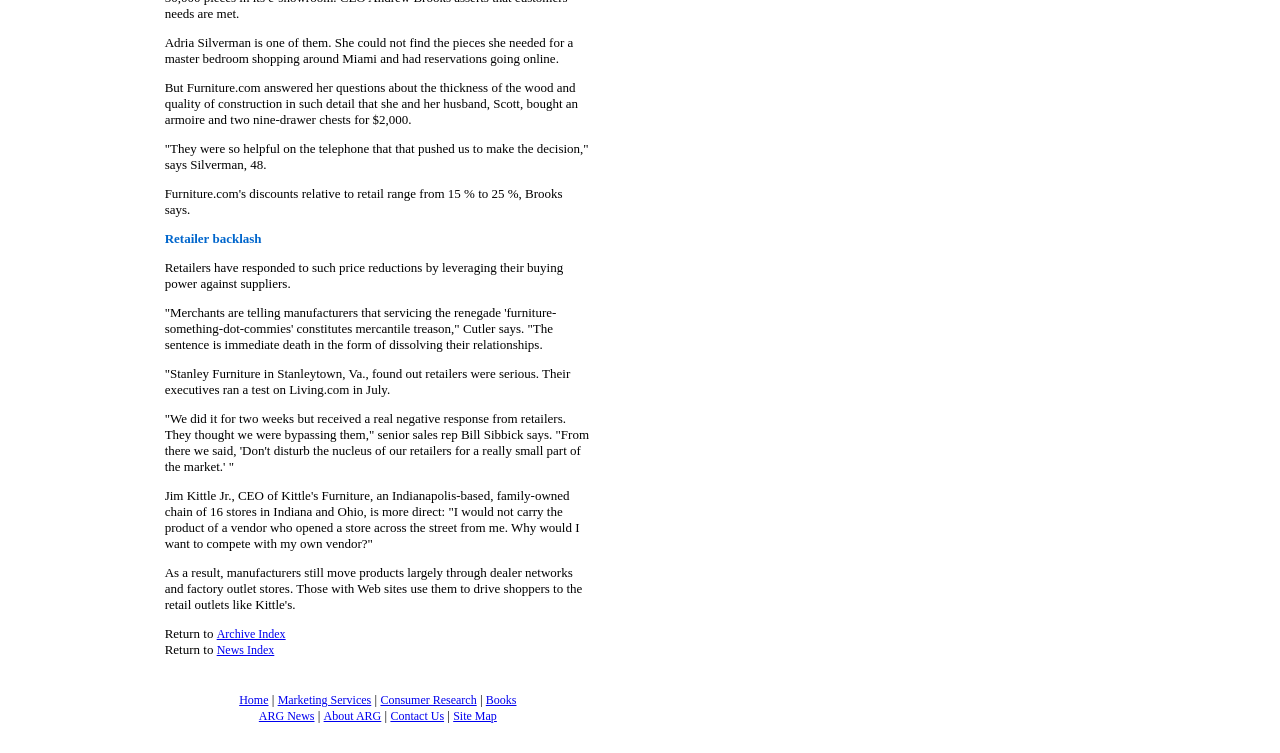Please find the bounding box coordinates of the element that must be clicked to perform the given instruction: "read ARG News". The coordinates should be four float numbers from 0 to 1, i.e., [left, top, right, bottom].

[0.202, 0.942, 0.246, 0.96]